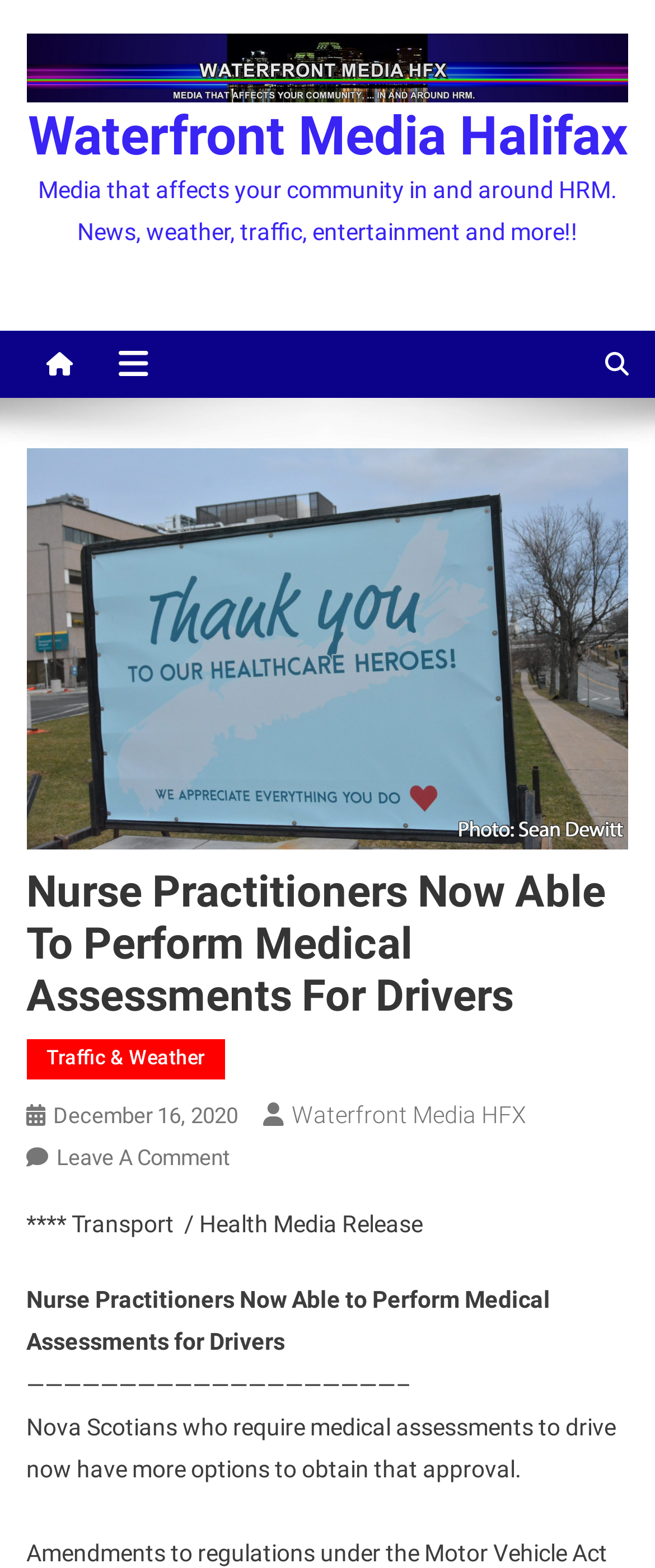What is the topic of the news article?
Look at the image and provide a short answer using one word or a phrase.

Medical assessments for drivers